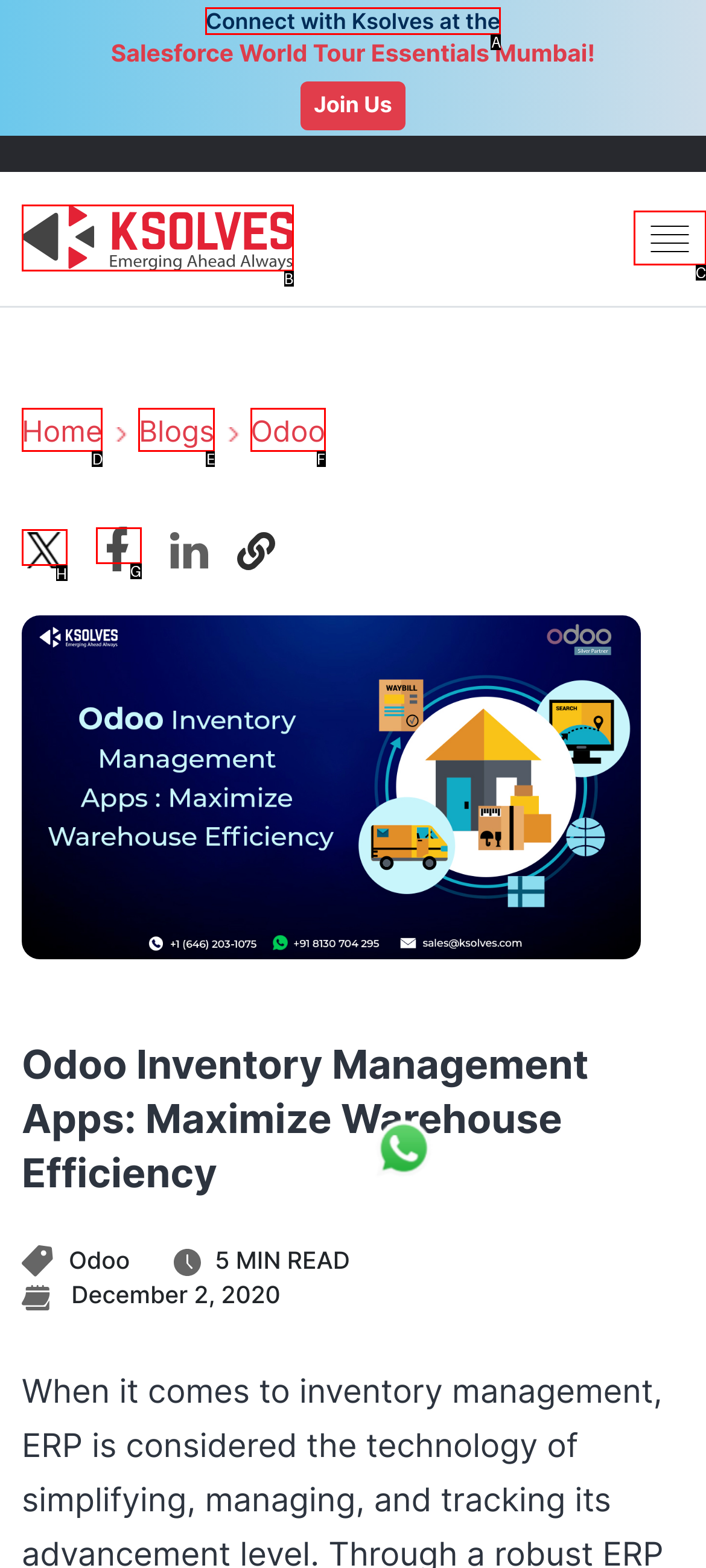Specify the letter of the UI element that should be clicked to achieve the following: Connect with Ksolves
Provide the corresponding letter from the choices given.

A